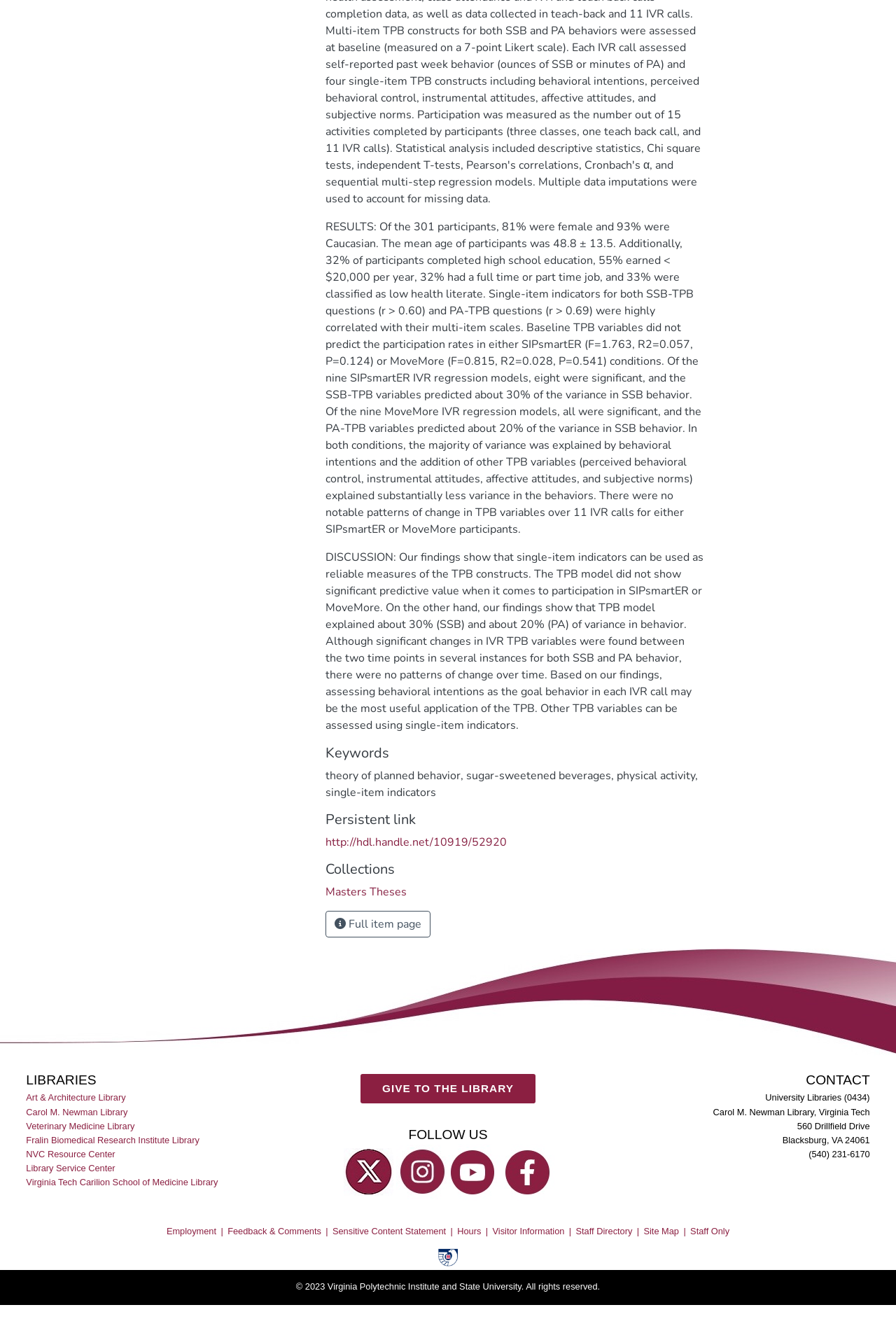Determine the bounding box coordinates for the area that needs to be clicked to fulfill this task: "Click the 'Full item page' button". The coordinates must be given as four float numbers between 0 and 1, i.e., [left, top, right, bottom].

[0.363, 0.691, 0.48, 0.711]